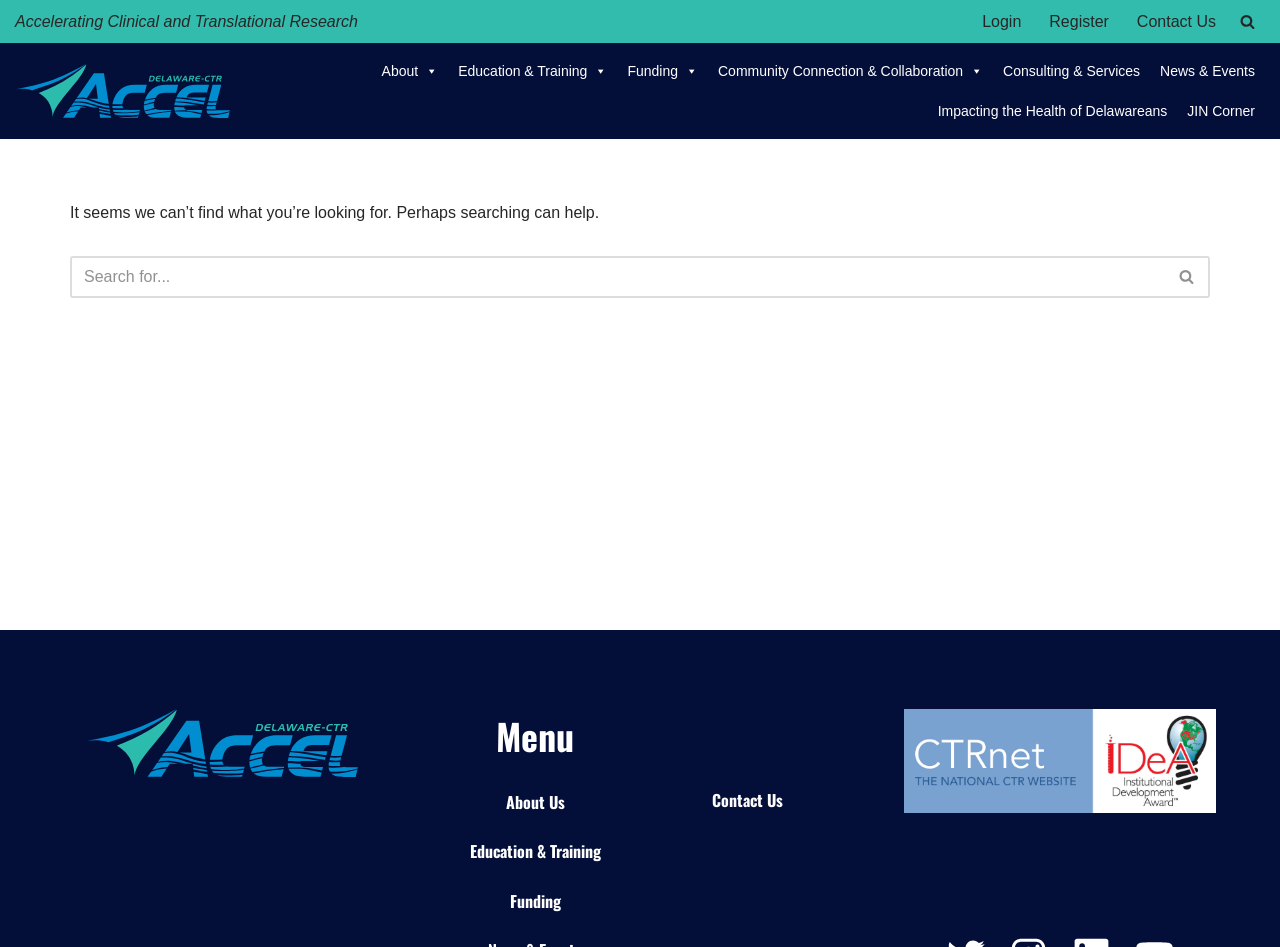For the element described, predict the bounding box coordinates as (top-left x, top-left y, bottom-right x, bottom-right y). All values should be between 0 and 1. Element description: Impacting the Health of Delawareans

[0.725, 0.096, 0.92, 0.138]